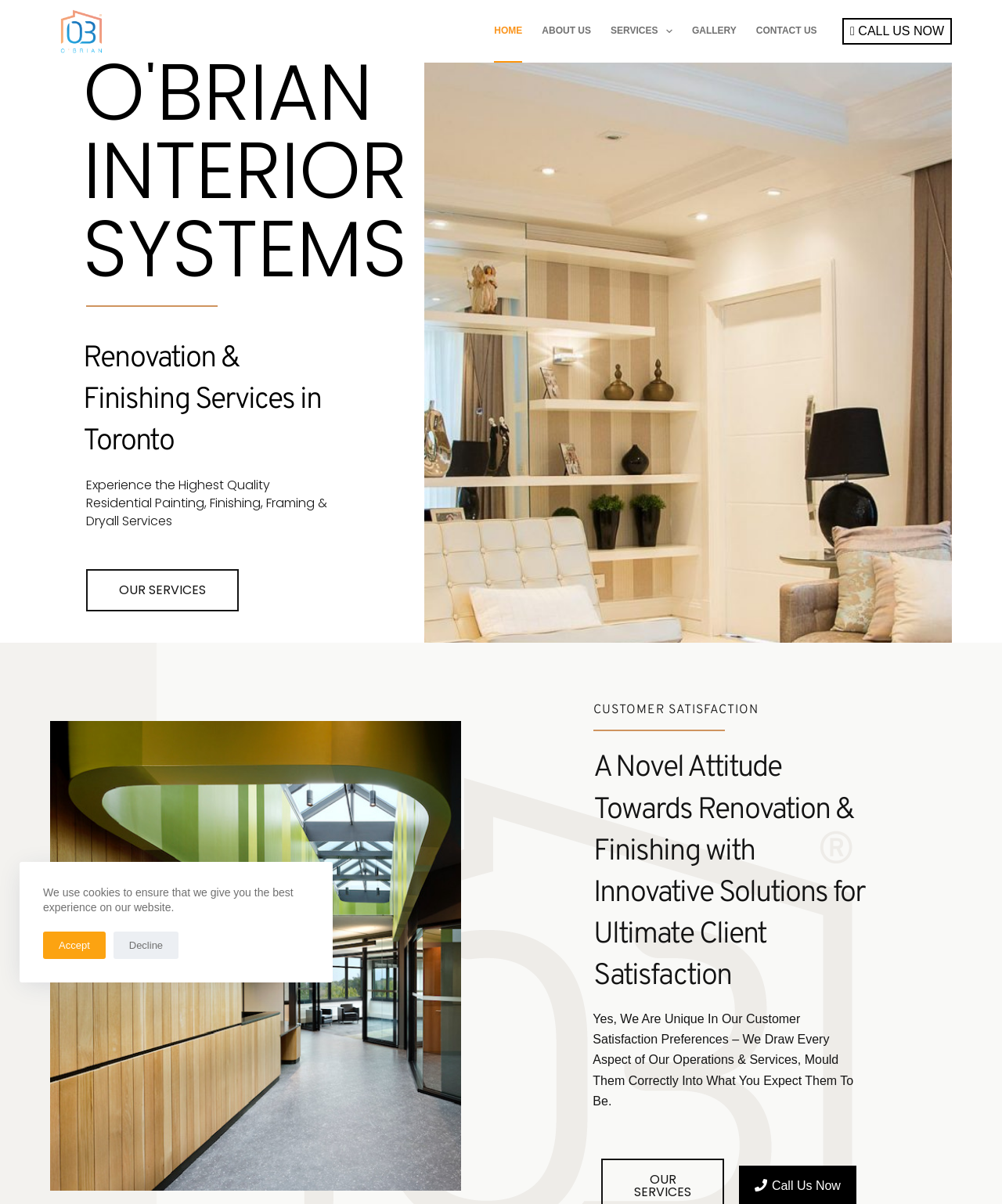Please determine the headline of the webpage and provide its content.

O'BRIAN
INTERIOR
SYSTEMS